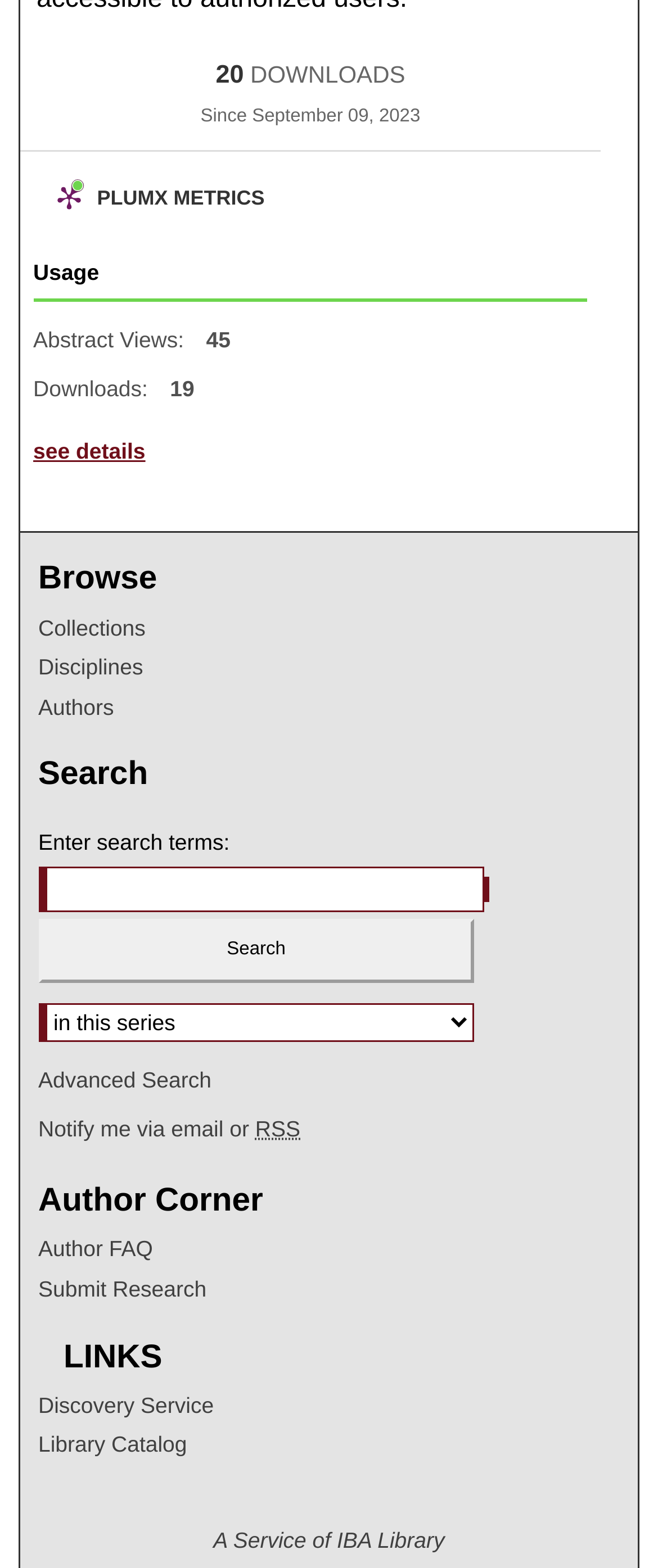Based on the element description, predict the bounding box coordinates (top-left x, top-left y, bottom-right x, bottom-right y) for the UI element in the screenshot: name="q"

[0.058, 0.552, 0.736, 0.581]